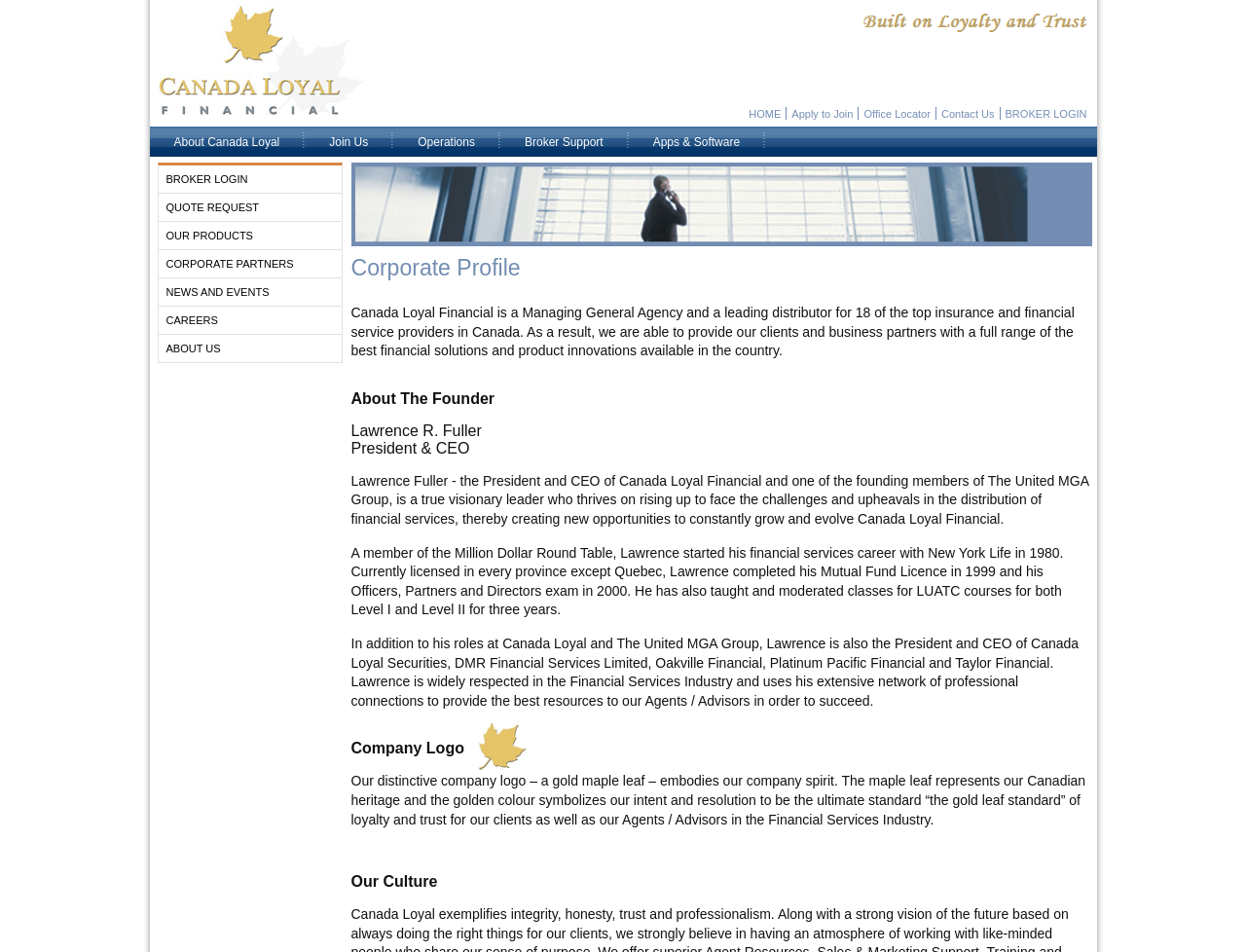Extract the text of the main heading from the webpage.

Canada Loyal Financial